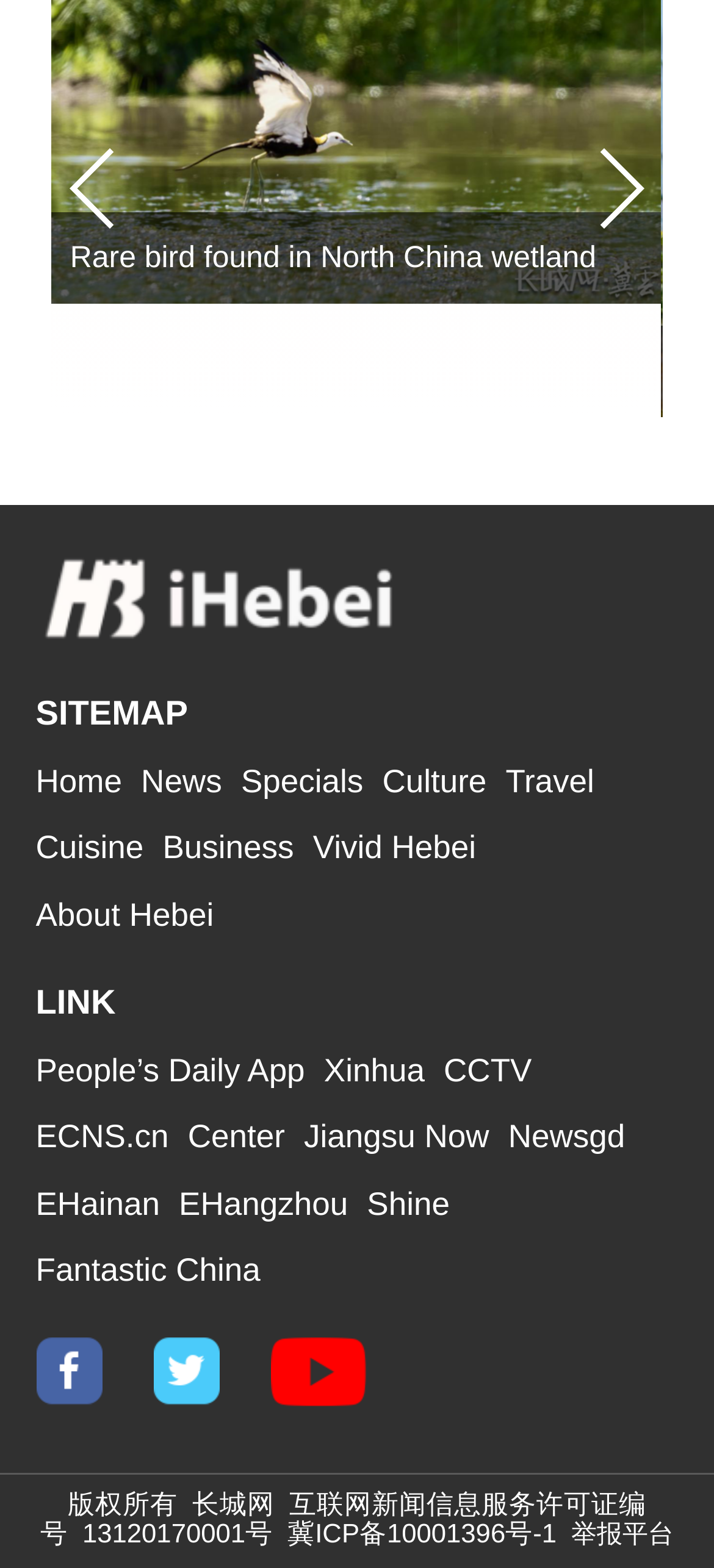Identify the coordinates of the bounding box for the element described below: "ECNS.cn". Return the coordinates as four float numbers between 0 and 1: [left, top, right, bottom].

[0.05, 0.713, 0.236, 0.738]